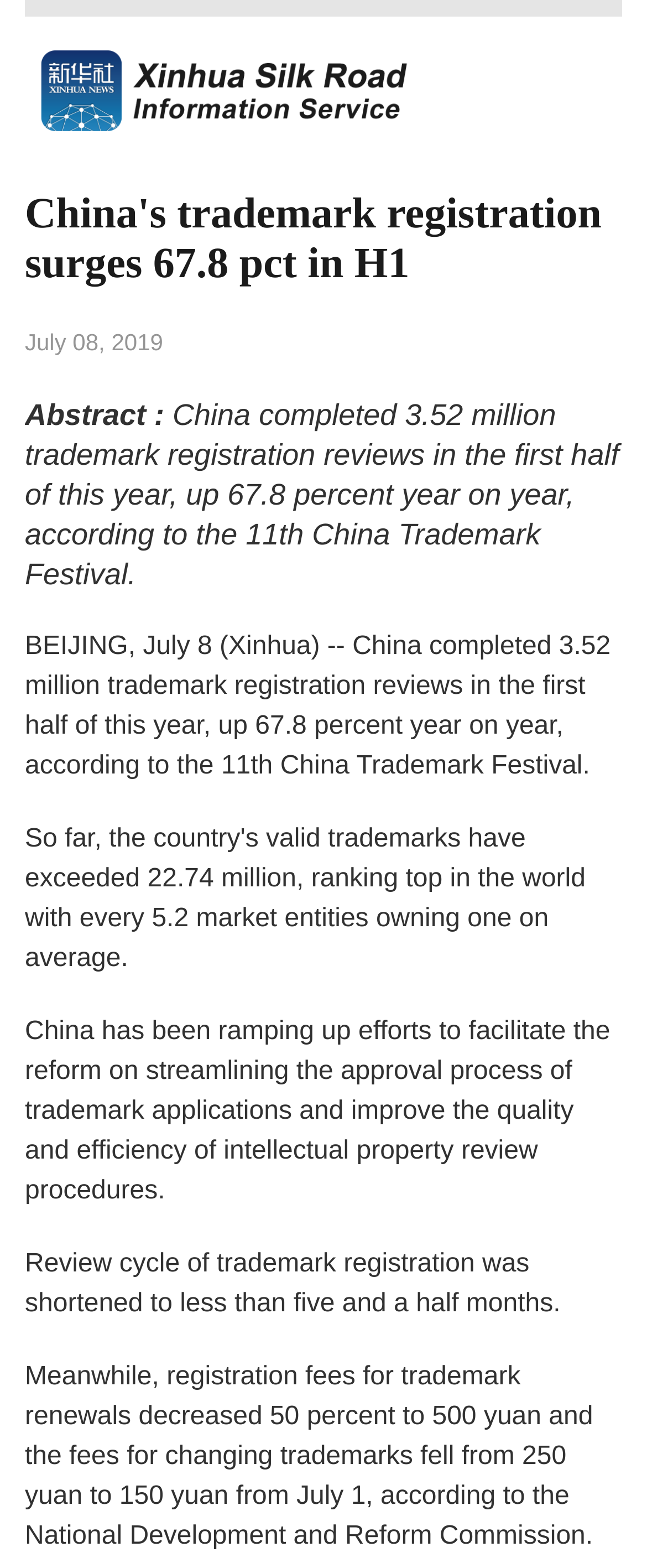Give a detailed account of the webpage's layout and content.

The webpage is about China's trademark registration, with a focus on the surge in registration reviews in the first half of the year. At the top left of the page, there is a link to "Xinhua Silk Road" accompanied by an image with the same description. Below this, there is a heading that reads "China's trademark registration surges 67.8 pct in H1". 

To the right of the heading, there is a date "July 08, 2019". Below the date, there is a label "Abstract :" followed by a paragraph summarizing the article, which states that China completed 3.52 million trademark registration reviews in the first half of the year, up 67.8 percent year on year, according to the 11th China Trademark Festival.

Below the abstract, there is the main article content, which is divided into four paragraphs. The first paragraph reiterates the information from the abstract. The second paragraph explains that China has been making efforts to reform the approval process of trademark applications and improve the quality and efficiency of intellectual property review procedures. The third paragraph mentions that the review cycle of trademark registration was shortened to less than five and a half months. The fourth paragraph states that registration fees for trademark renewals decreased 50 percent to 500 yuan and the fees for changing trademarks fell from 250 yuan to 150 yuan from July 1, according to the National Development and Reform Commission.